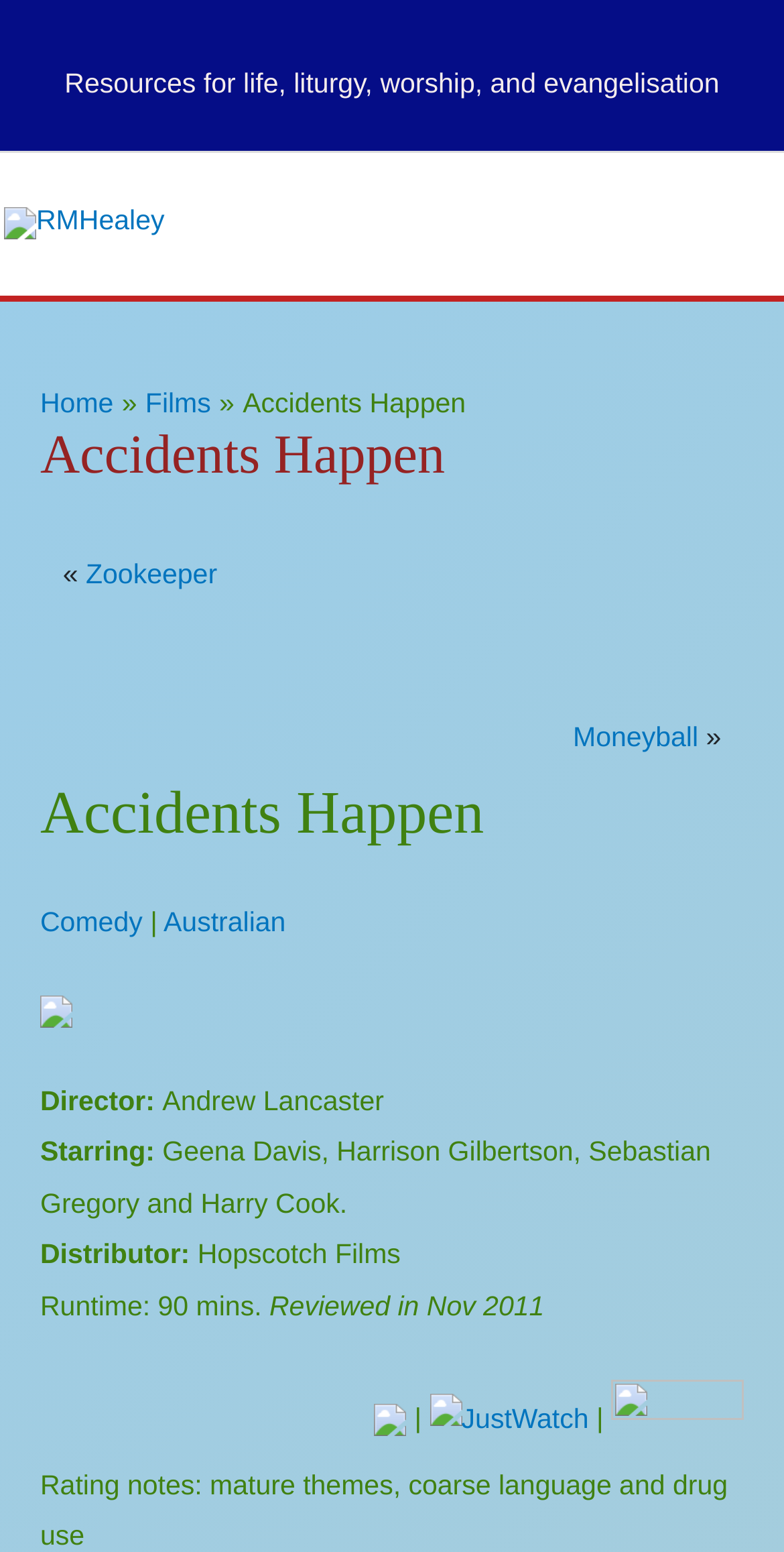Extract the bounding box coordinates for the HTML element that matches this description: "parent_node: | |". The coordinates should be four float numbers between 0 and 1, i.e., [left, top, right, bottom].

[0.548, 0.904, 0.751, 0.924]